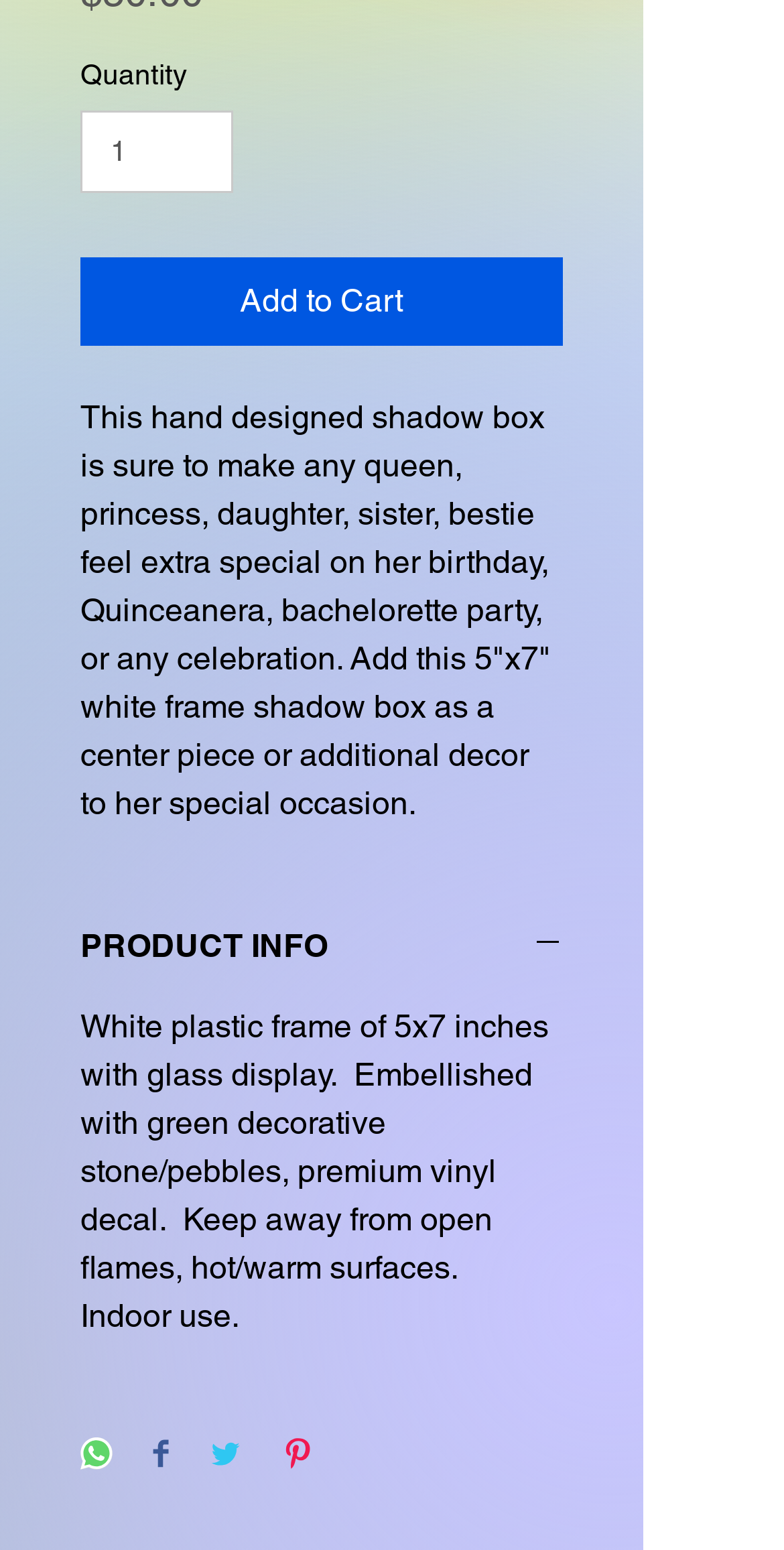Predict the bounding box coordinates for the UI element described as: "input value="1" aria-label="Quantity" value="1"". The coordinates should be four float numbers between 0 and 1, presented as [left, top, right, bottom].

[0.103, 0.072, 0.298, 0.124]